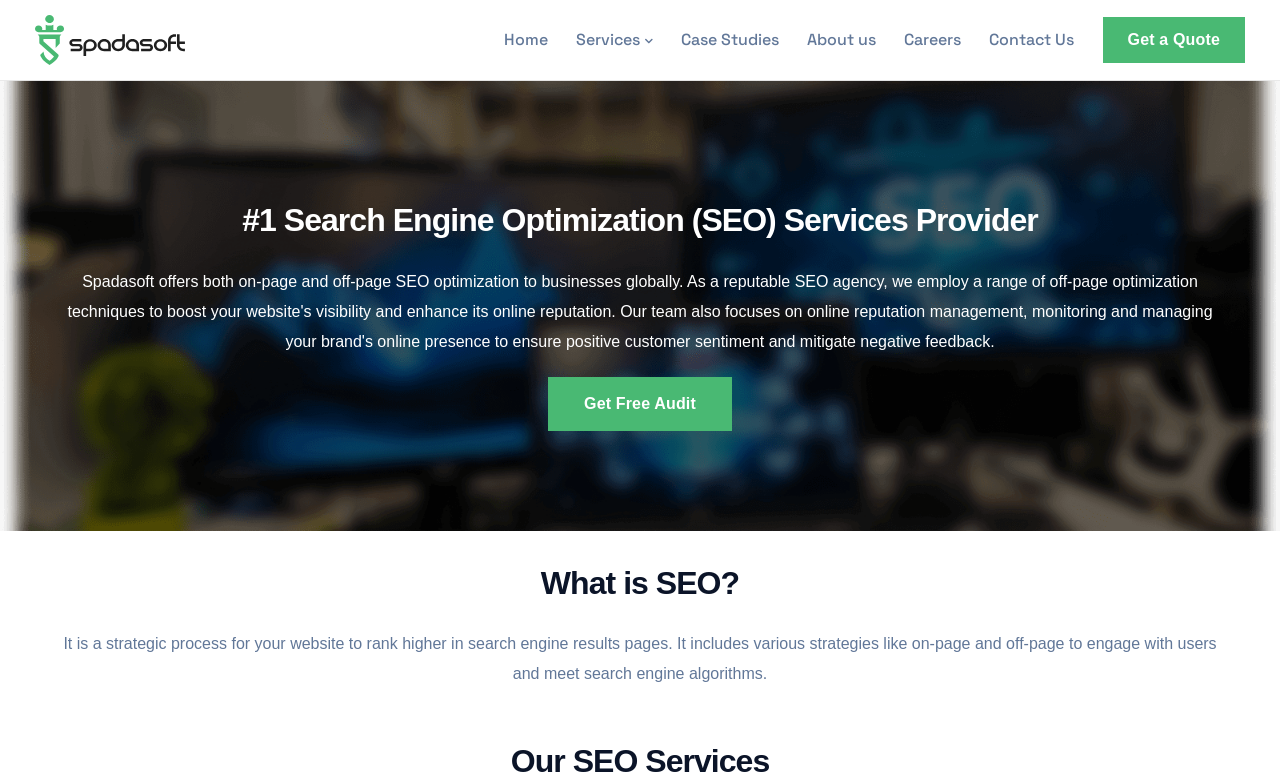Can you identify the bounding box coordinates of the clickable region needed to carry out this instruction: 'Type in the comment box'? The coordinates should be four float numbers within the range of 0 to 1, stated as [left, top, right, bottom].

None